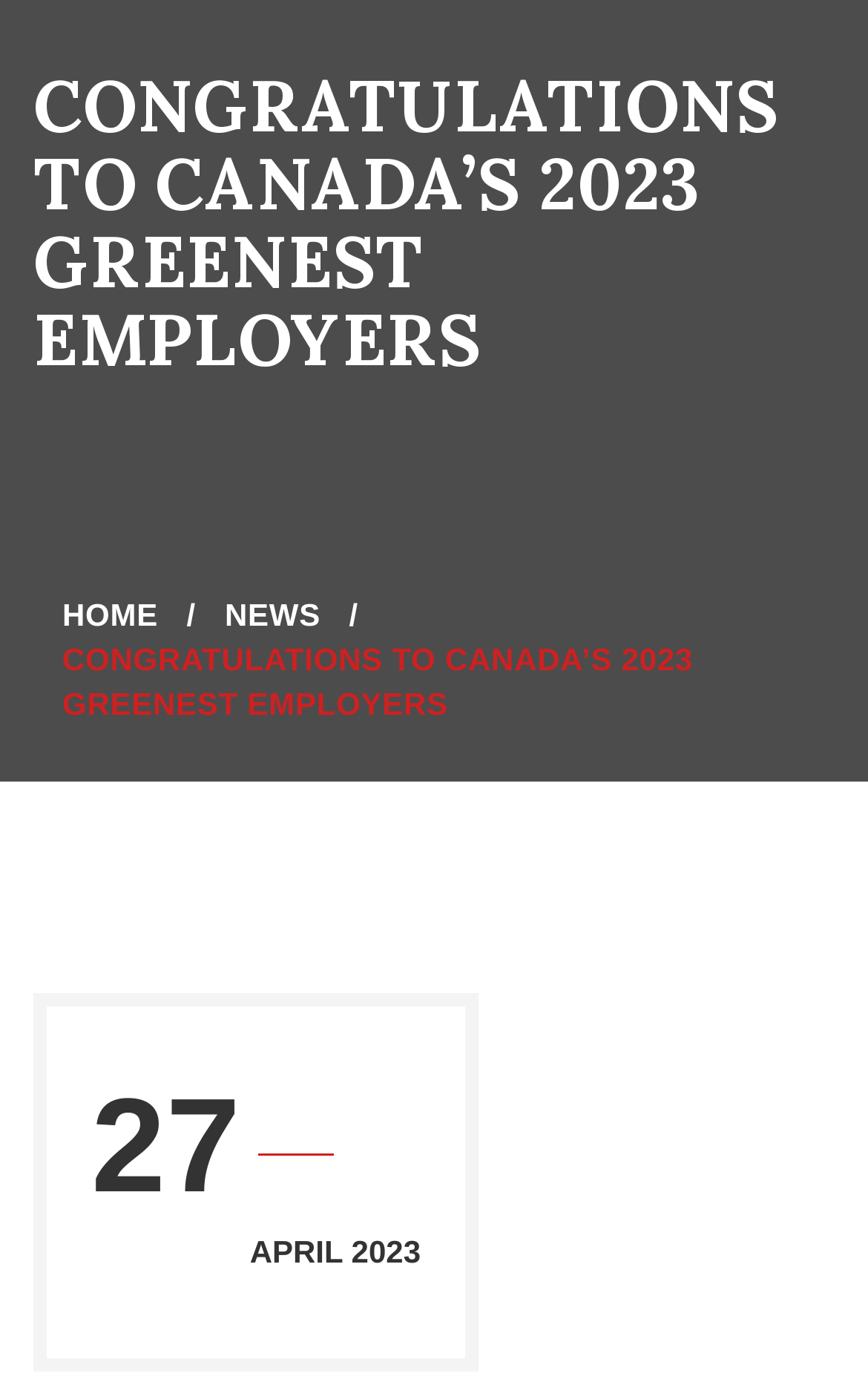Given the element description News, identify the bounding box coordinates for the UI element on the webpage screenshot. The format should be (top-left x, top-left y, bottom-right x, bottom-right y), with values between 0 and 1.

[0.259, 0.426, 0.413, 0.458]